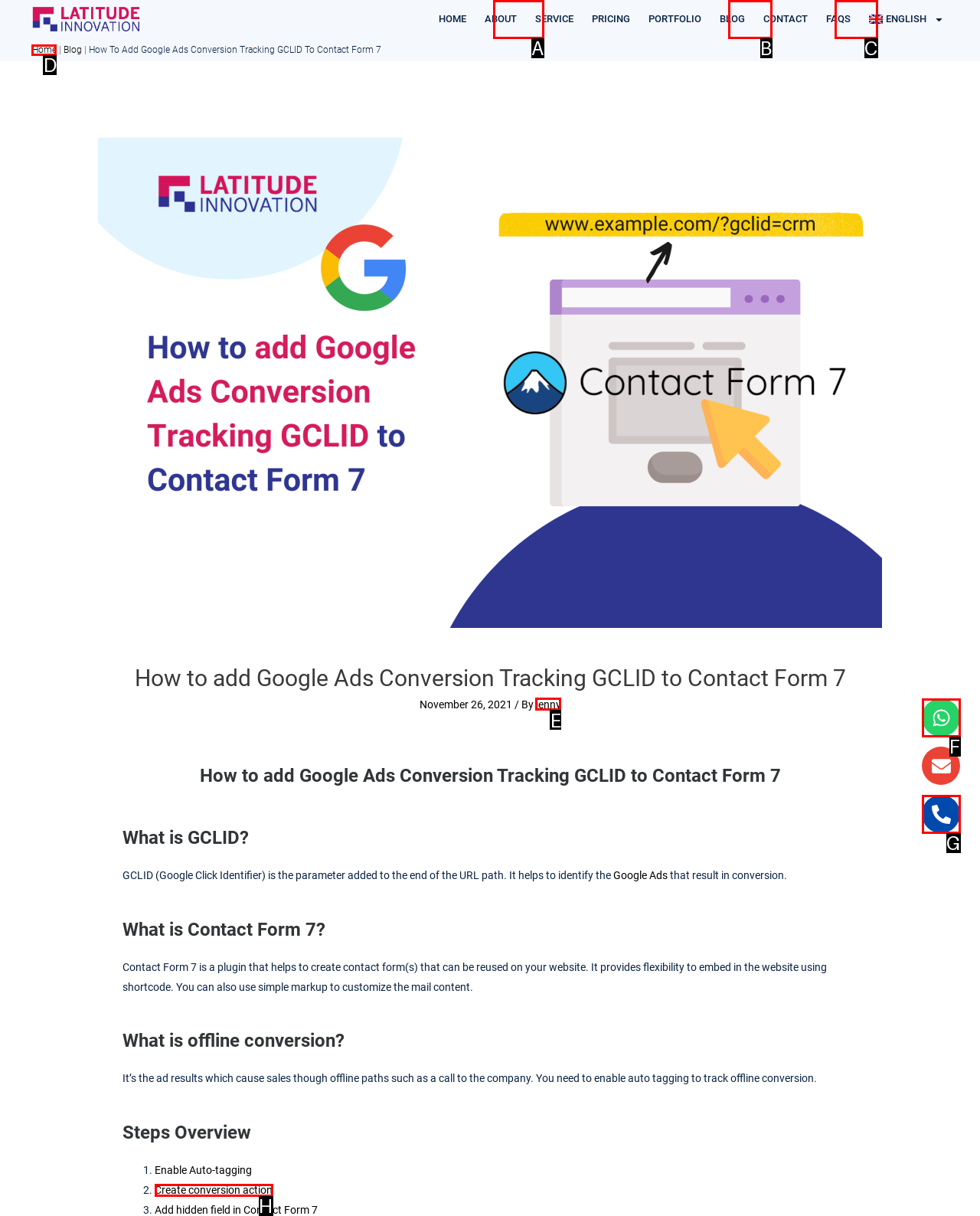Tell me which one HTML element best matches the description: Phone-alt
Answer with the option's letter from the given choices directly.

G